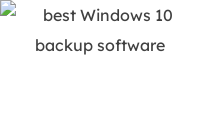Provide a thorough and detailed caption for the image.

This image features a graphical representation associated with the topic of "best Windows 10 backup software." The visual element likely serves to illustrate options or recommendations for reliable data backup solutions specifically designed for Windows 10 users. Accompanying text emphasizes the importance of secure data management and highlighting various software alternatives available, encouraging users to explore effective options to safeguard their digital information.